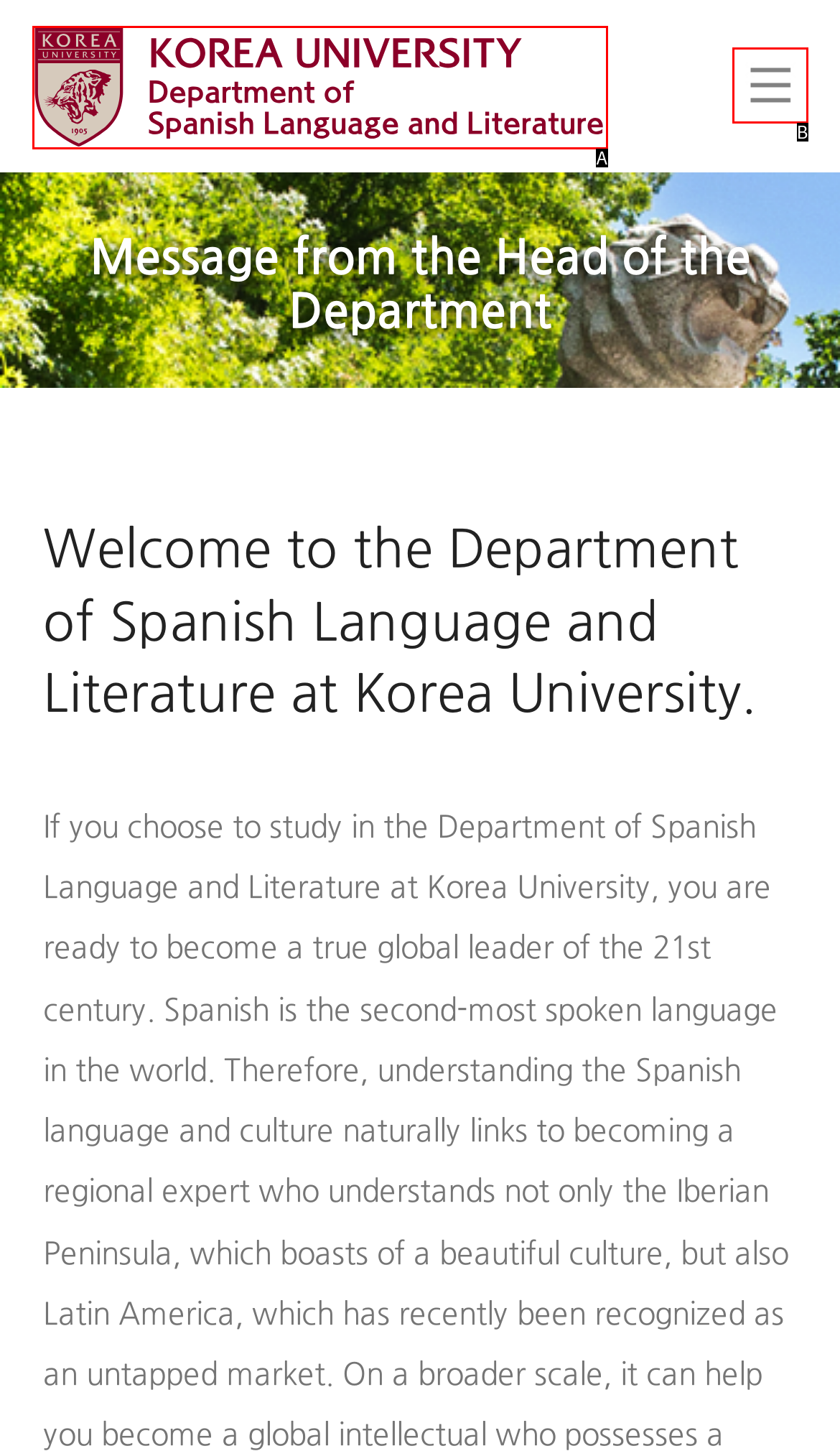From the given choices, determine which HTML element aligns with the description: 전체보기 Respond with the letter of the appropriate option.

B